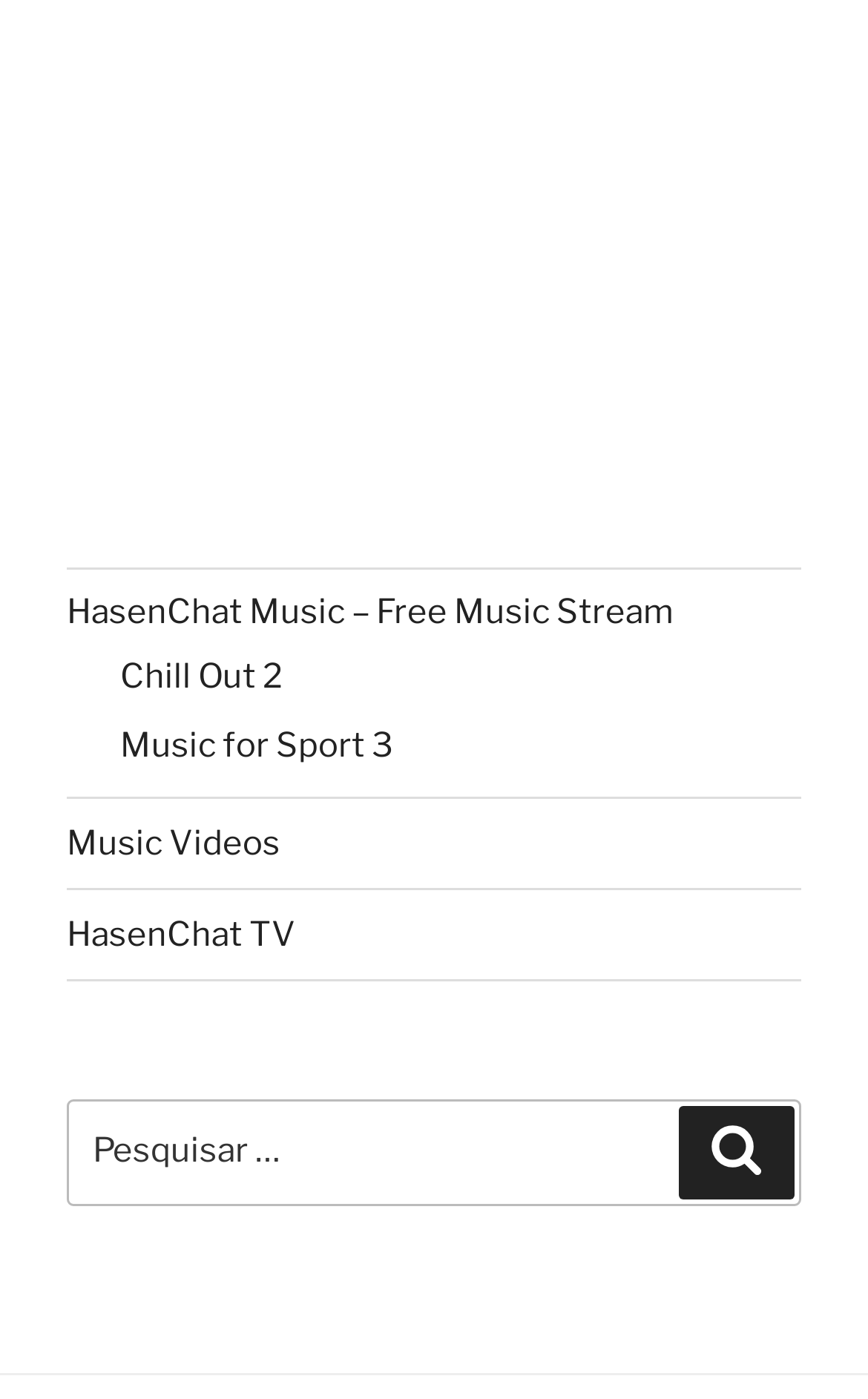Given the element description Music Videos, identify the bounding box coordinates for the UI element on the webpage screenshot. The format should be (top-left x, top-left y, bottom-right x, bottom-right y), with values between 0 and 1.

[0.077, 0.588, 0.323, 0.617]